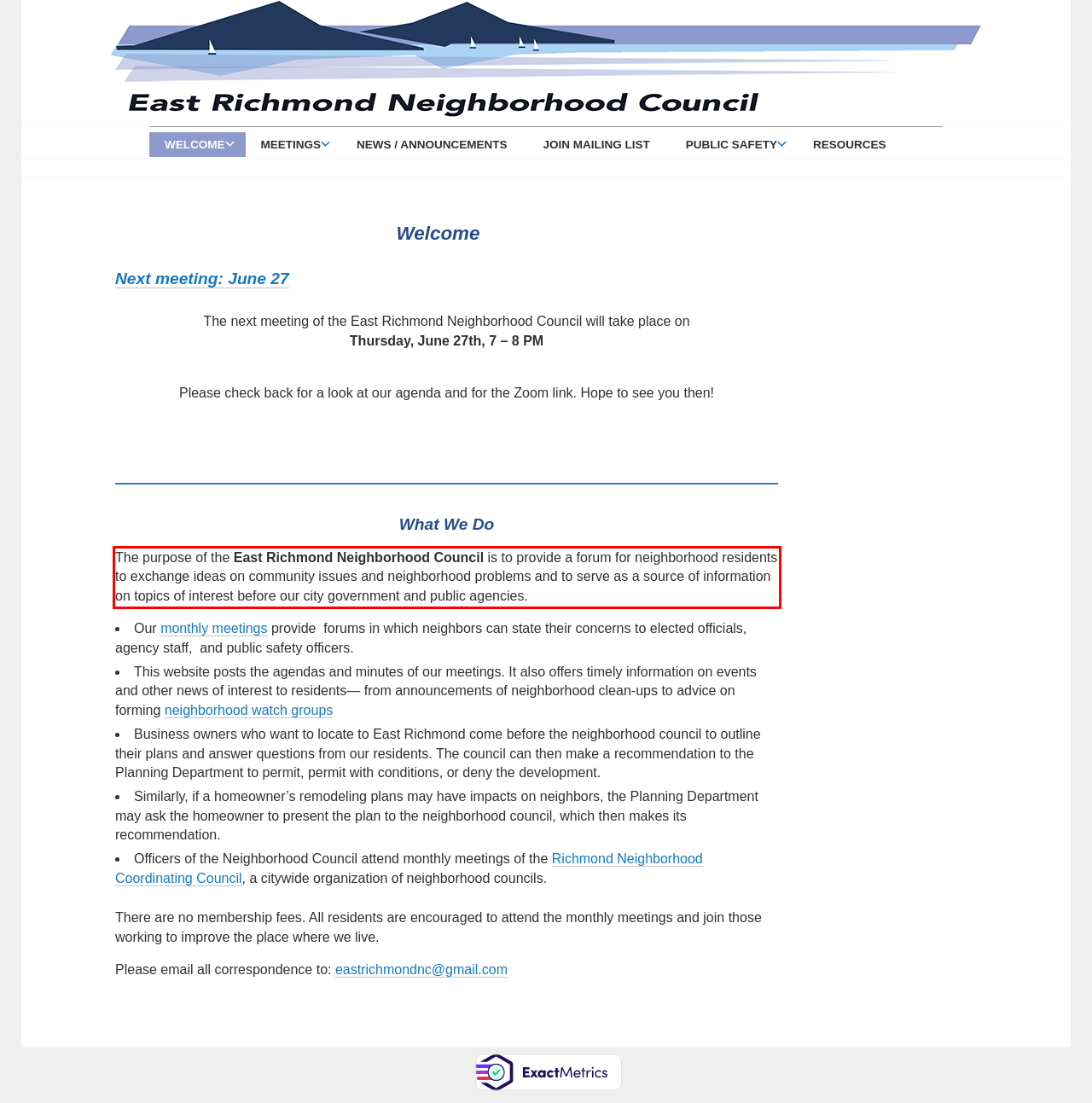You are looking at a screenshot of a webpage with a red rectangle bounding box. Use OCR to identify and extract the text content found inside this red bounding box.

The purpose of the East Richmond Neighborhood Council is to provide a forum for neighborhood residents to exchange ideas on community issues and neighborhood problems and to serve as a source of information on topics of interest before our city government and public agencies.